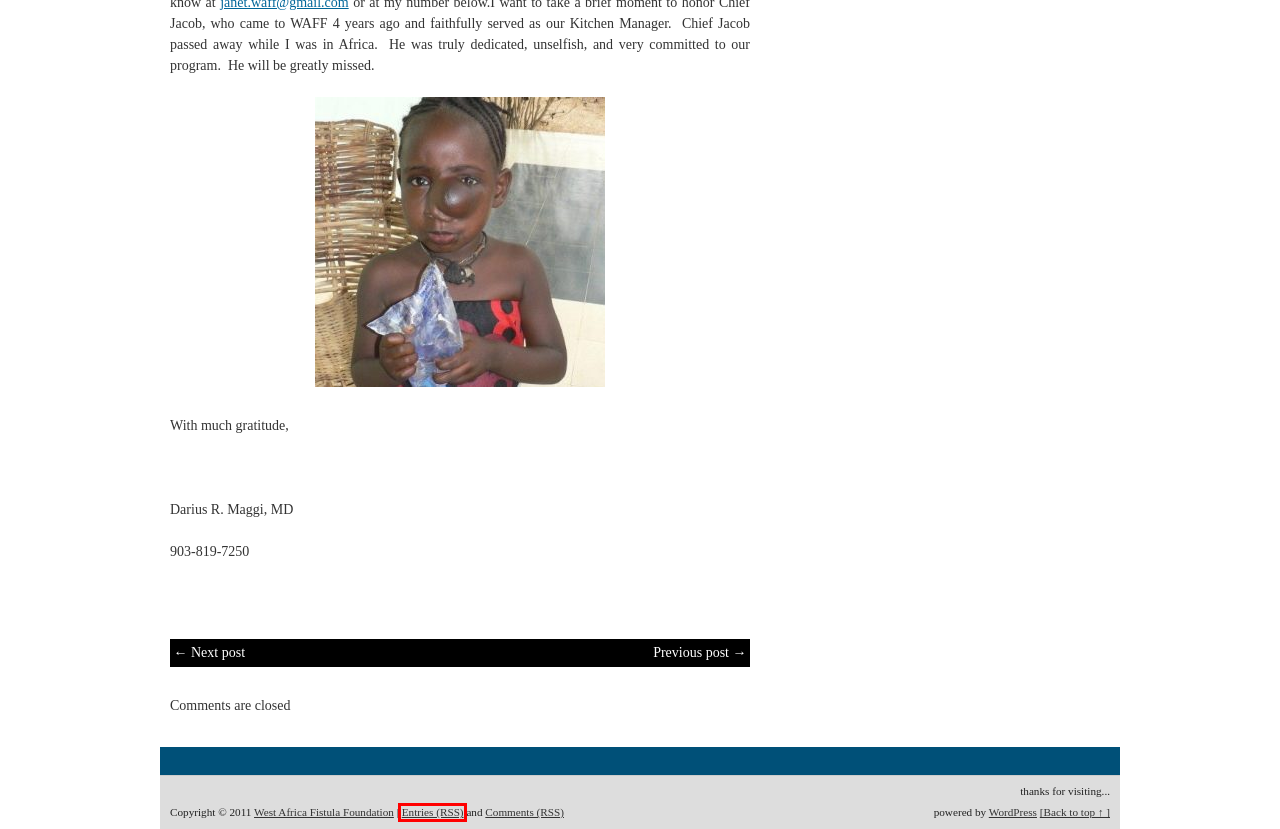You are presented with a screenshot of a webpage with a red bounding box. Select the webpage description that most closely matches the new webpage after clicking the element inside the red bounding box. The options are:
A. Comments for West Africa Fistula Foundation
B. Archive | Newsletters | West Africa Fistula Foundation
C. Contact | West Africa Fistula Foundation
D. West Africa Fistula Foundation
E. Donate | West Africa Fistula Foundation
F. August 2016 – A Life Changed | West Africa Fistula Foundation
G. Our September 2022 Newsletter | West Africa Fistula Foundation
H. Blog Tool, Publishing Platform, and CMS – WordPress.org

D